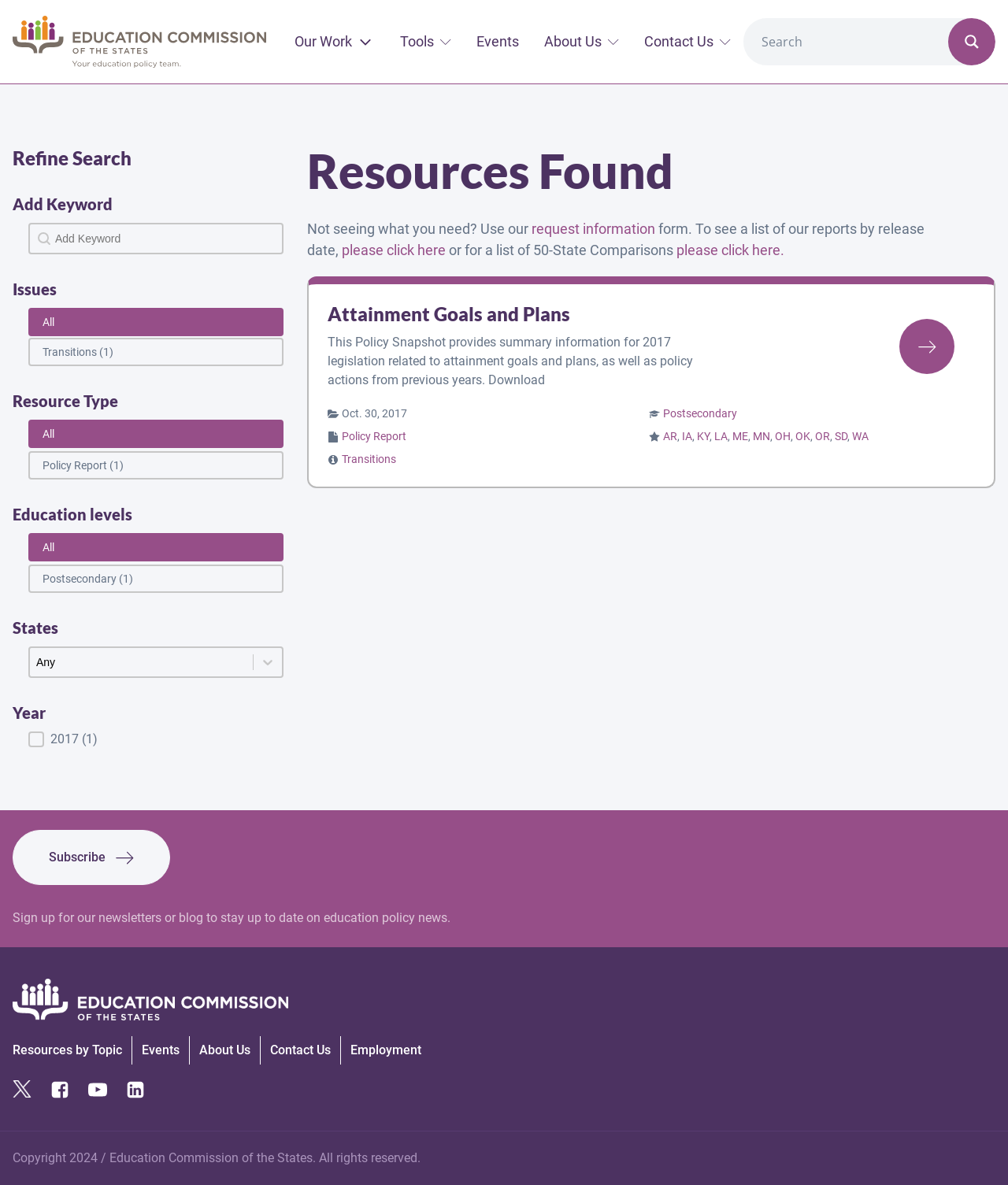Analyze and describe the webpage in a detailed narrative.

The webpage is an archive of Goal 2020 resources from the Education Commission of the States. At the top, there is an ECS logo on the left, followed by a navigation menu with links to "Our Work", "Tools", "Events", "About Us", and "Contact Us". Each of these links has a dropdown arrow icon.

Below the navigation menu, there is a search form with a search input field and a search magnifier button. On the left side of the page, there are several filtering options, including "Refine Search", "Add Keyword", "Issues", "Resource Type", "Education levels", "States", and "Year". Each of these options has a heading and a group of buttons or a combobox to select specific filters.

The main content of the page is a list of resources, with each item displaying a title, a brief description, and several icons representing the resource type, education level, and state. The first resource listed is "Attainment Goals and Plans", which has a download link and an arrow icon pointing to the right. The resource is dated October 30, 2017, and is categorized as a policy report related to postsecondary education in several states, including AR, IA, KY, LA, ME, MN, OH, OK, OR, SD, and WA.

There are no images on the page, but there are several icons, including angle-down, chevron-down, search magnifier, folder-open, graduation-cap, file, and star icons, which are used to represent different types of resources and actions.